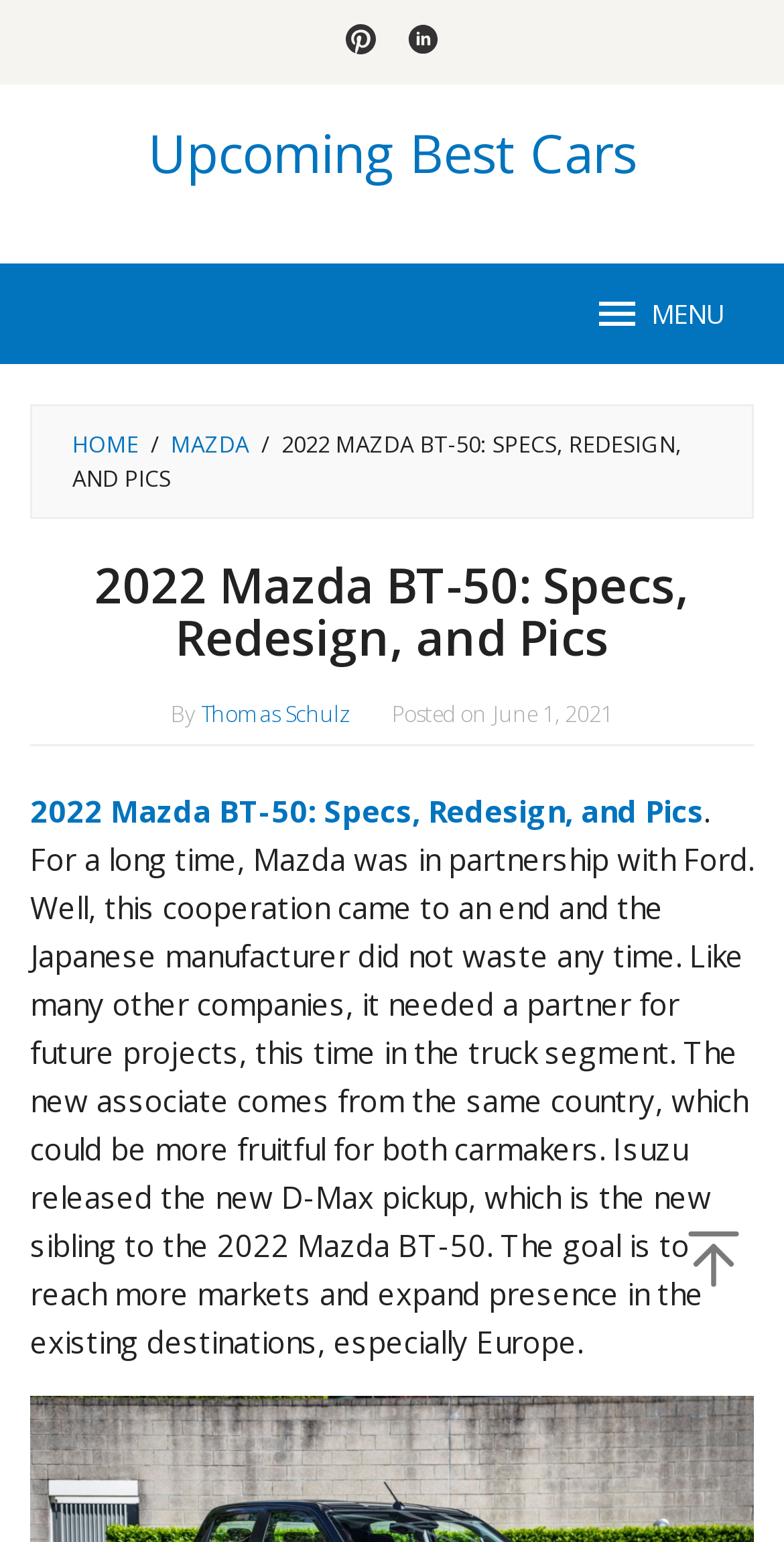Point out the bounding box coordinates of the section to click in order to follow this instruction: "Go to the 'Upcoming Best Cars' page".

[0.188, 0.076, 0.812, 0.123]